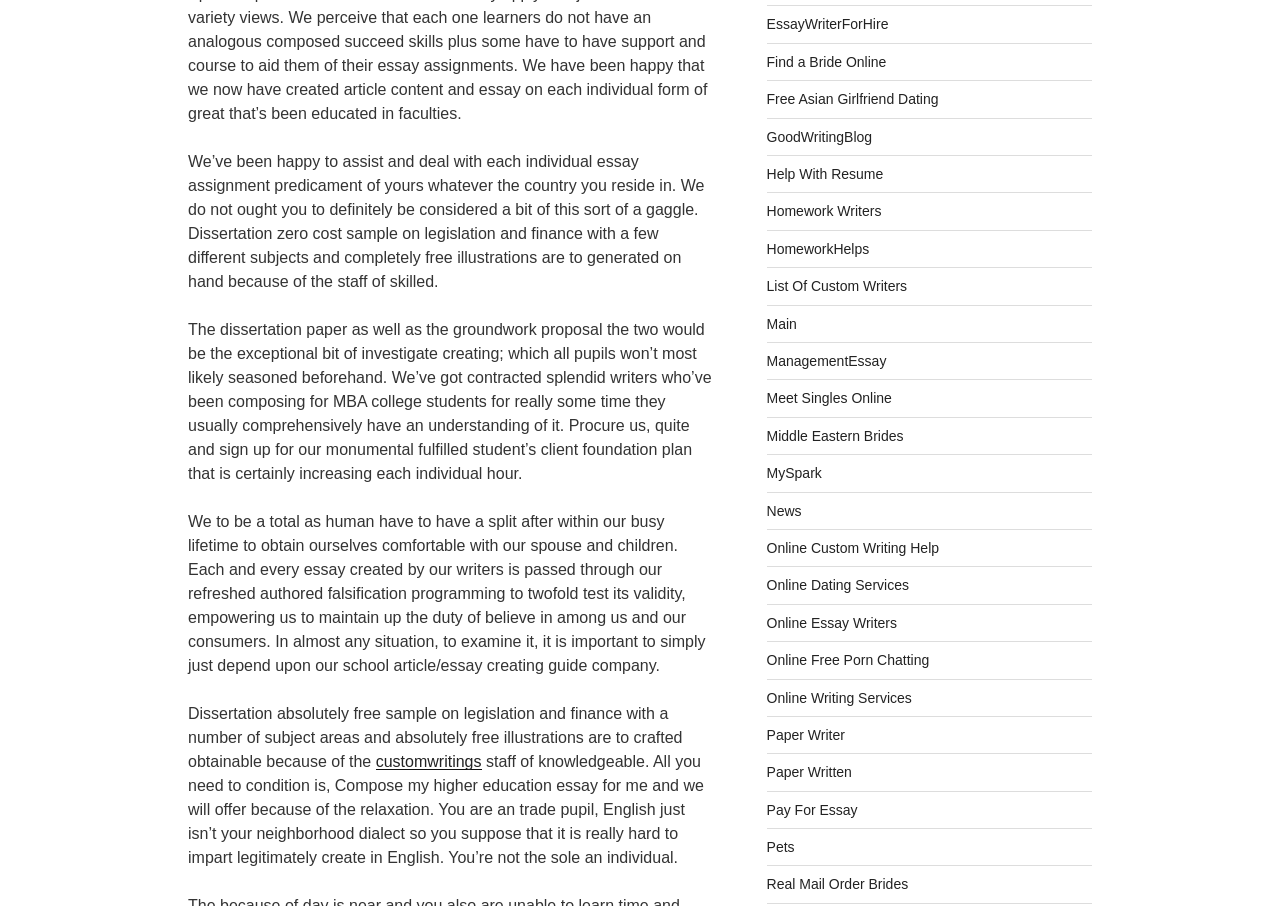Please determine the bounding box coordinates of the element's region to click for the following instruction: "Click on the 'customwritings' link".

[0.294, 0.831, 0.376, 0.85]